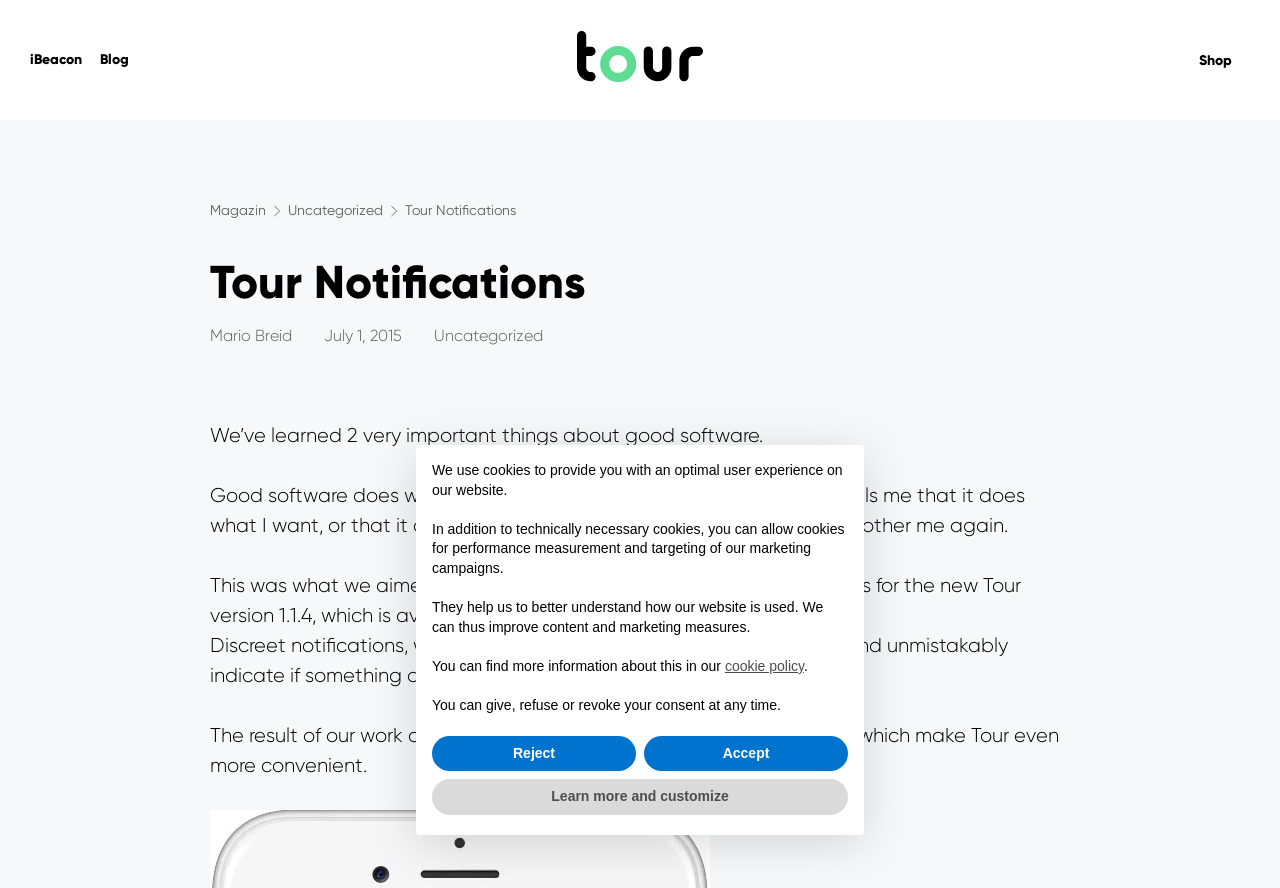Please predict the bounding box coordinates (top-left x, top-left y, bottom-right x, bottom-right y) for the UI element in the screenshot that fits the description: alt="tour automatic mileage tracking"

[0.451, 0.075, 0.549, 0.097]